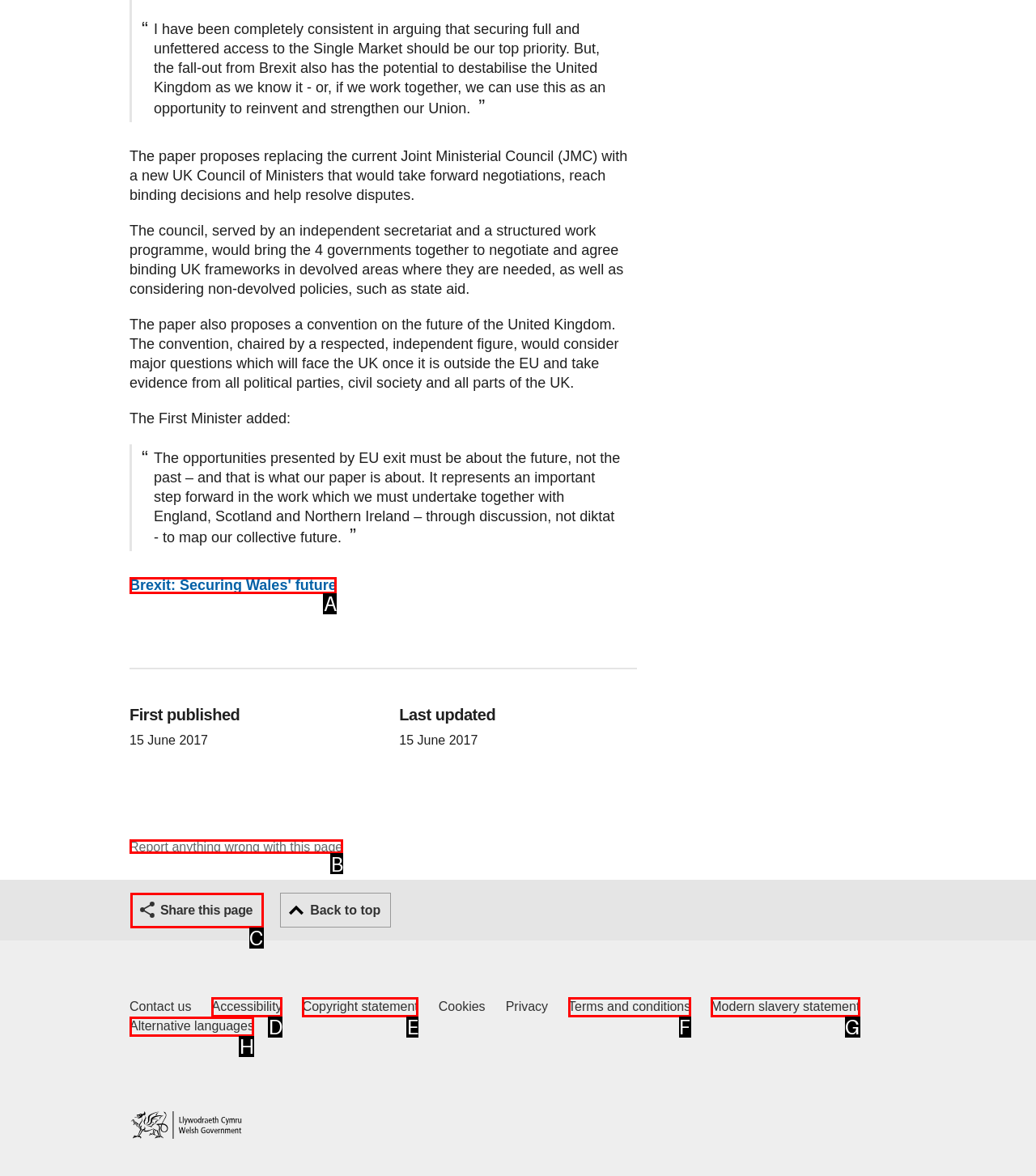Select the HTML element that needs to be clicked to perform the task: Click 'Report anything wrong with this page'. Reply with the letter of the chosen option.

B